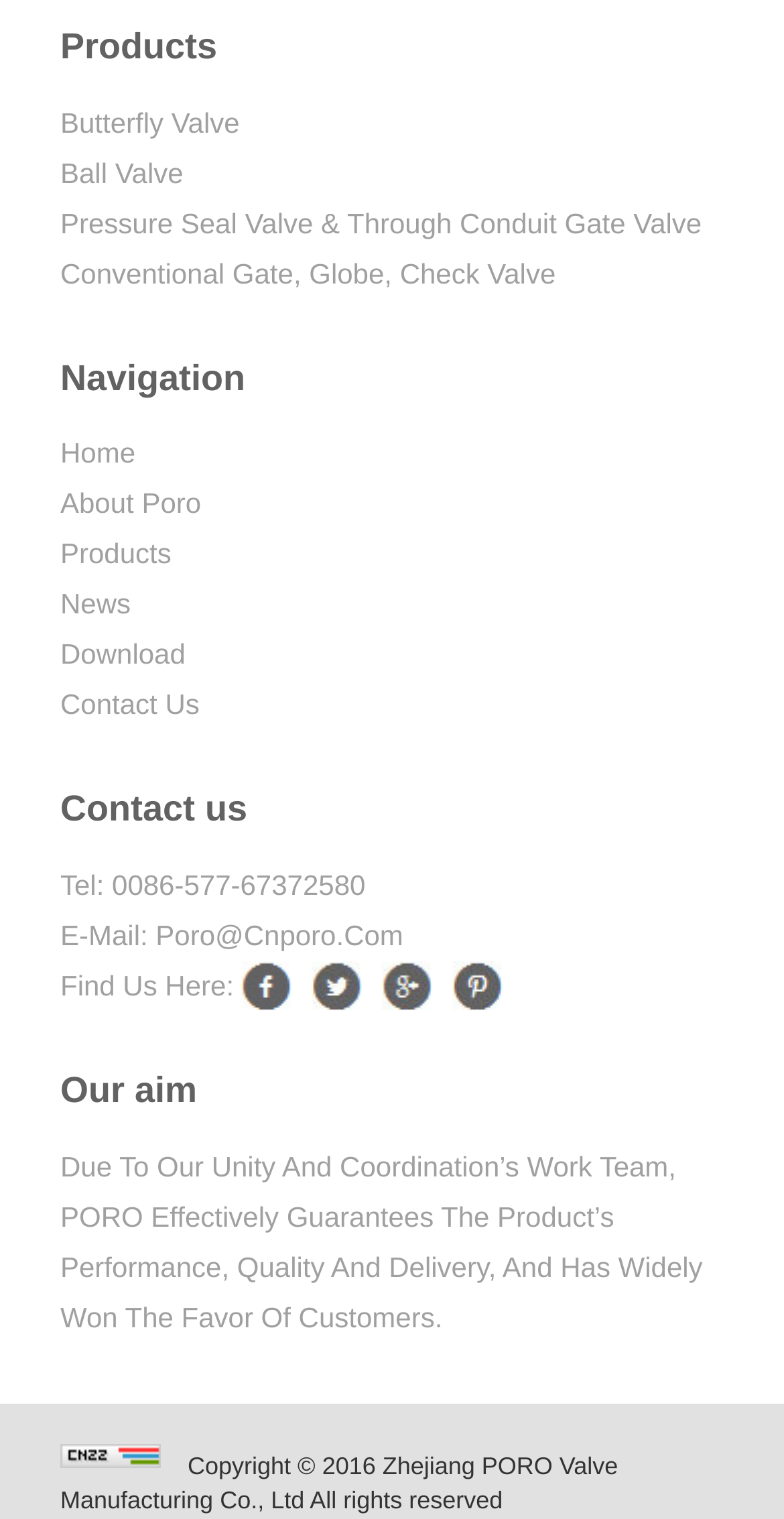Determine the bounding box coordinates of the clickable element to complete this instruction: "Contact Us". Provide the coordinates in the format of four float numbers between 0 and 1, [left, top, right, bottom].

[0.077, 0.453, 0.254, 0.475]